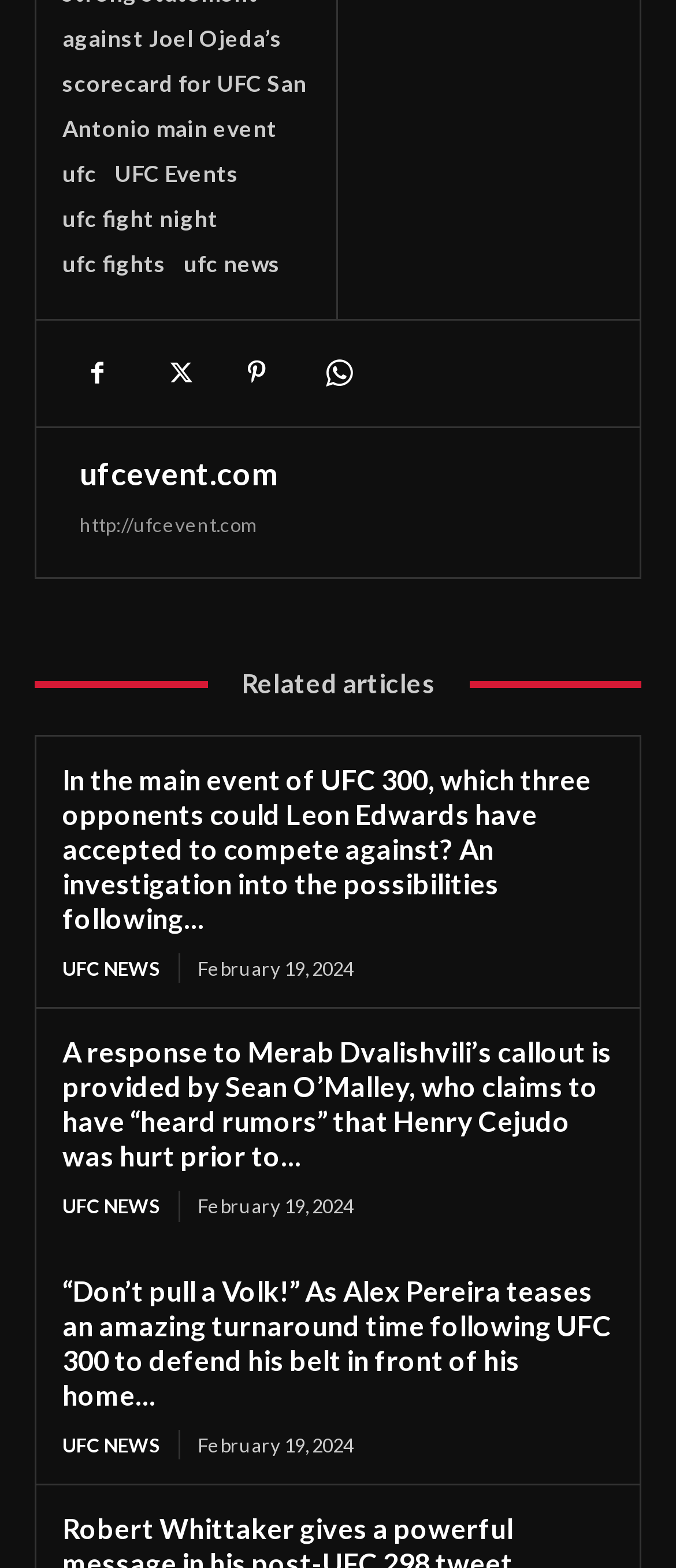Return the bounding box coordinates of the UI element that corresponds to this description: "ufc". The coordinates must be given as four float numbers in the range of 0 and 1, [left, top, right, bottom].

[0.092, 0.102, 0.144, 0.12]